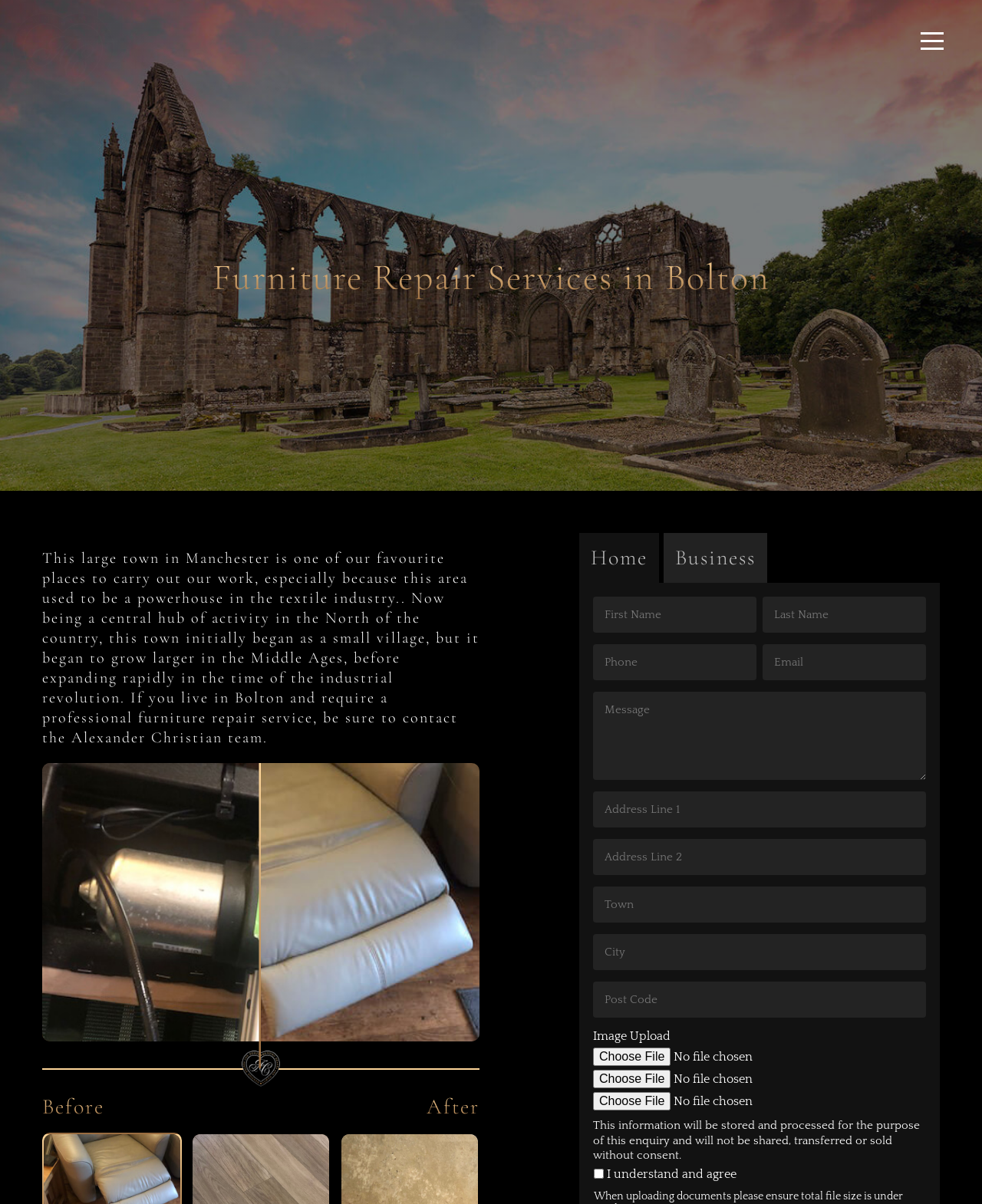What is the name of the company providing furniture repair services?
Look at the screenshot and respond with a single word or phrase.

Alexander Christian